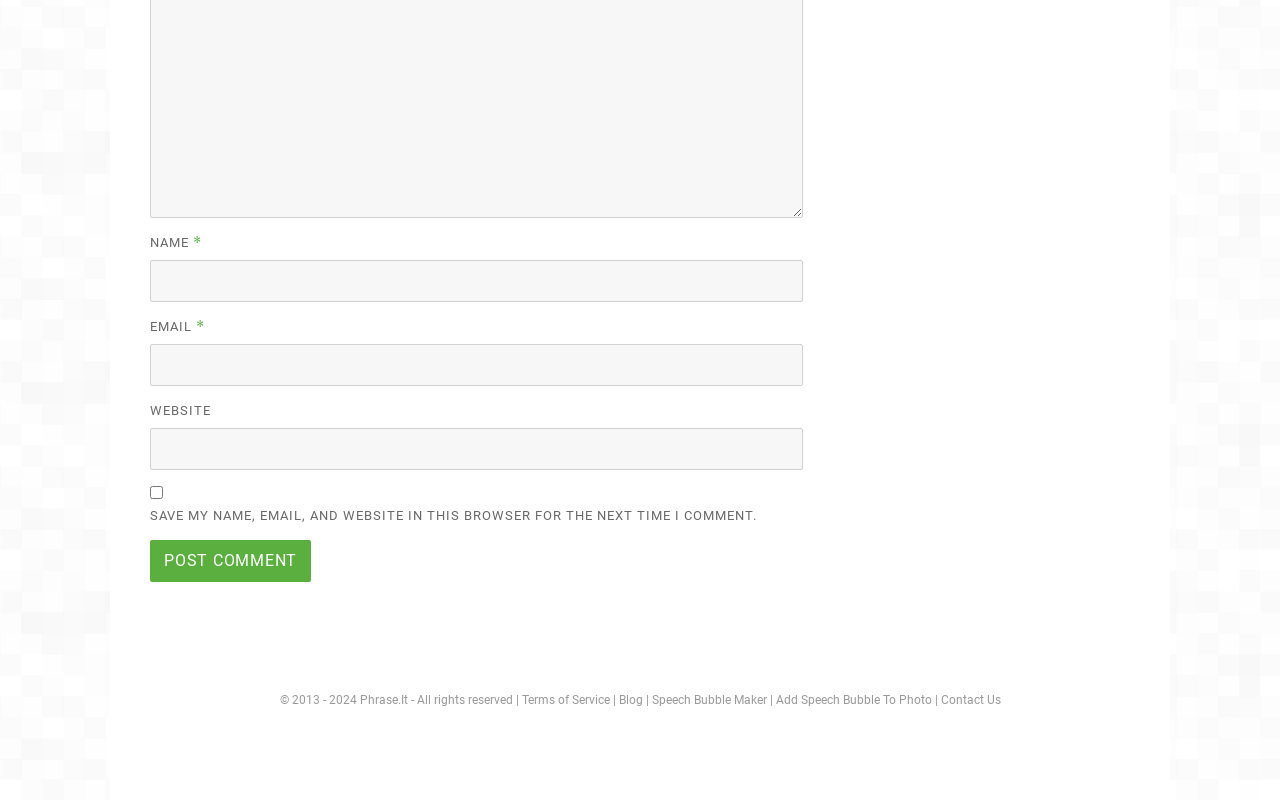Answer the question using only one word or a concise phrase: What is the name of the website?

Phrase.It